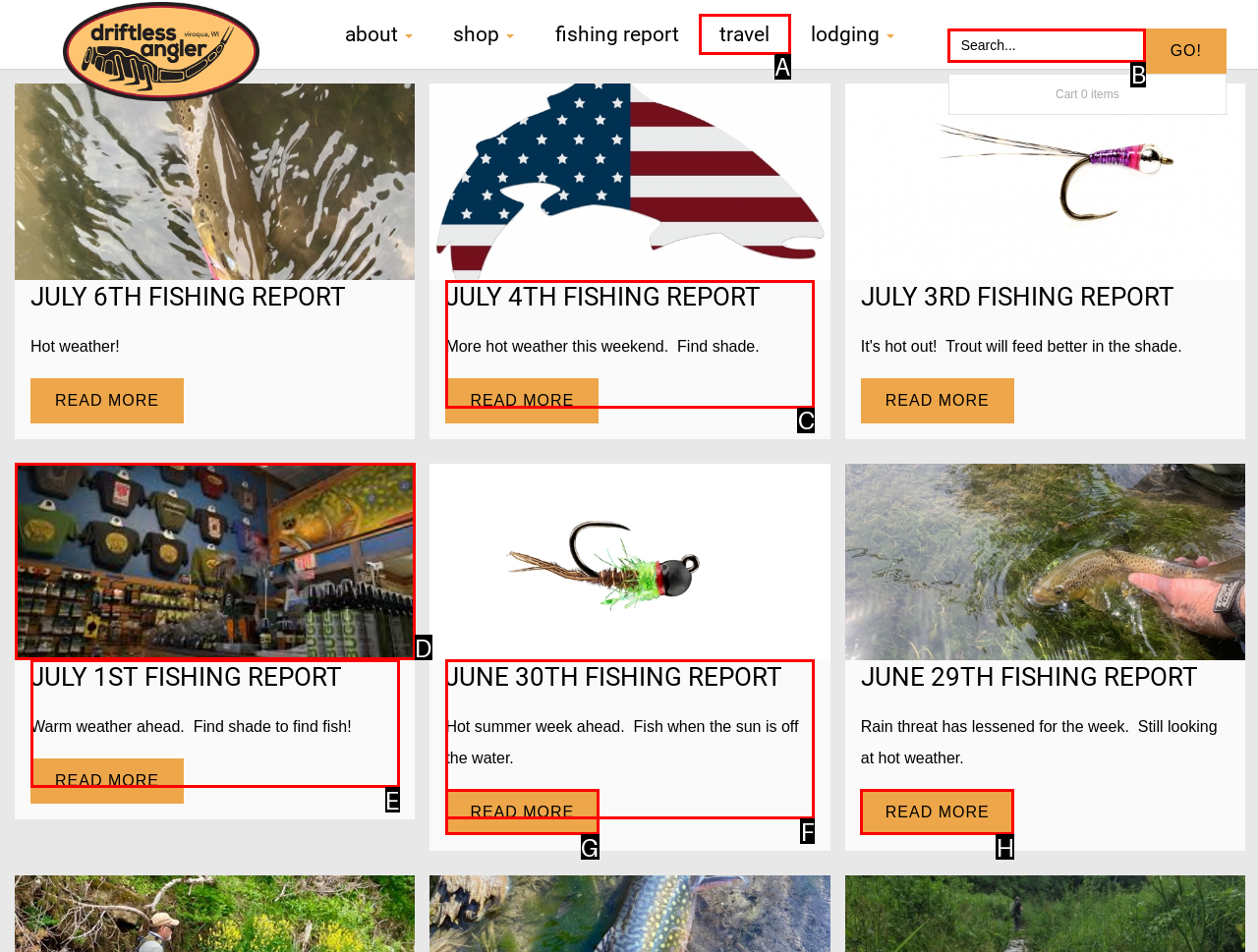Which lettered UI element aligns with this description: March 2024
Provide your answer using the letter from the available choices.

None